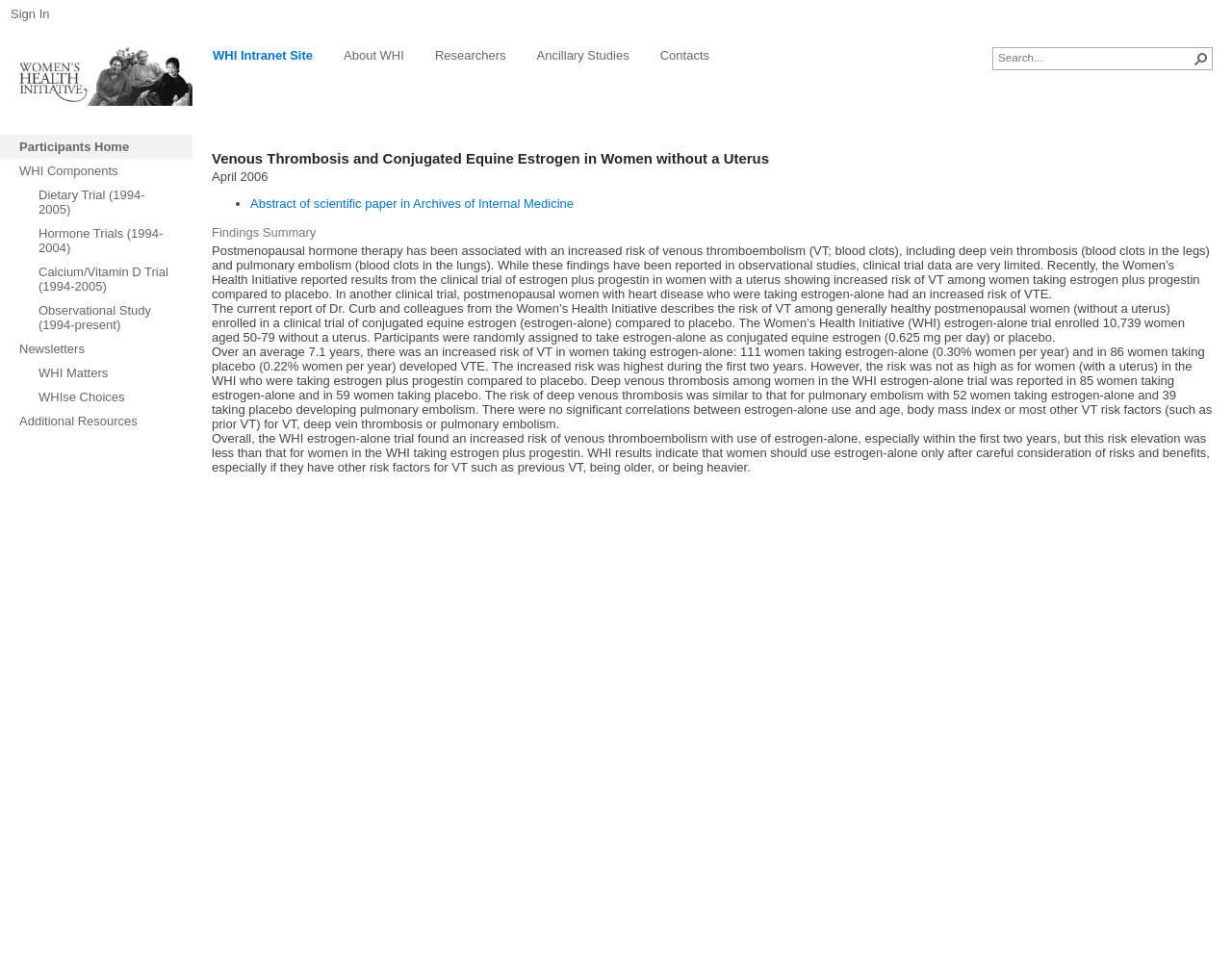Given the element description, predict the bounding box coordinates in the format (top-left x, top-left y, bottom-right x, bottom-right y), using floating point numbers between 0 and 1: Researchers

[0.352, 0.049, 0.411, 0.065]